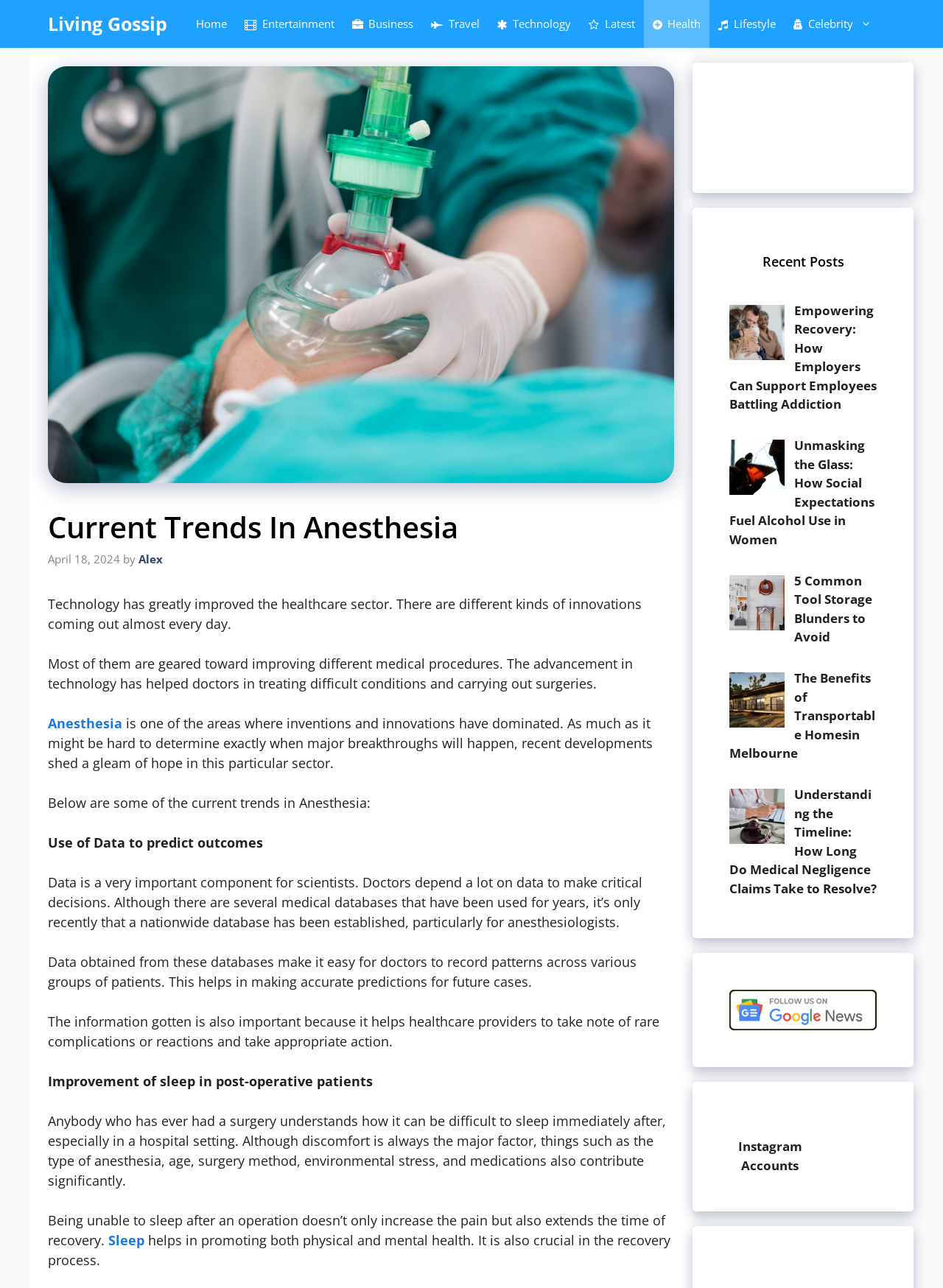Show the bounding box coordinates of the region that should be clicked to follow the instruction: "View the 'Recent Posts' section."

[0.773, 0.19, 0.93, 0.216]